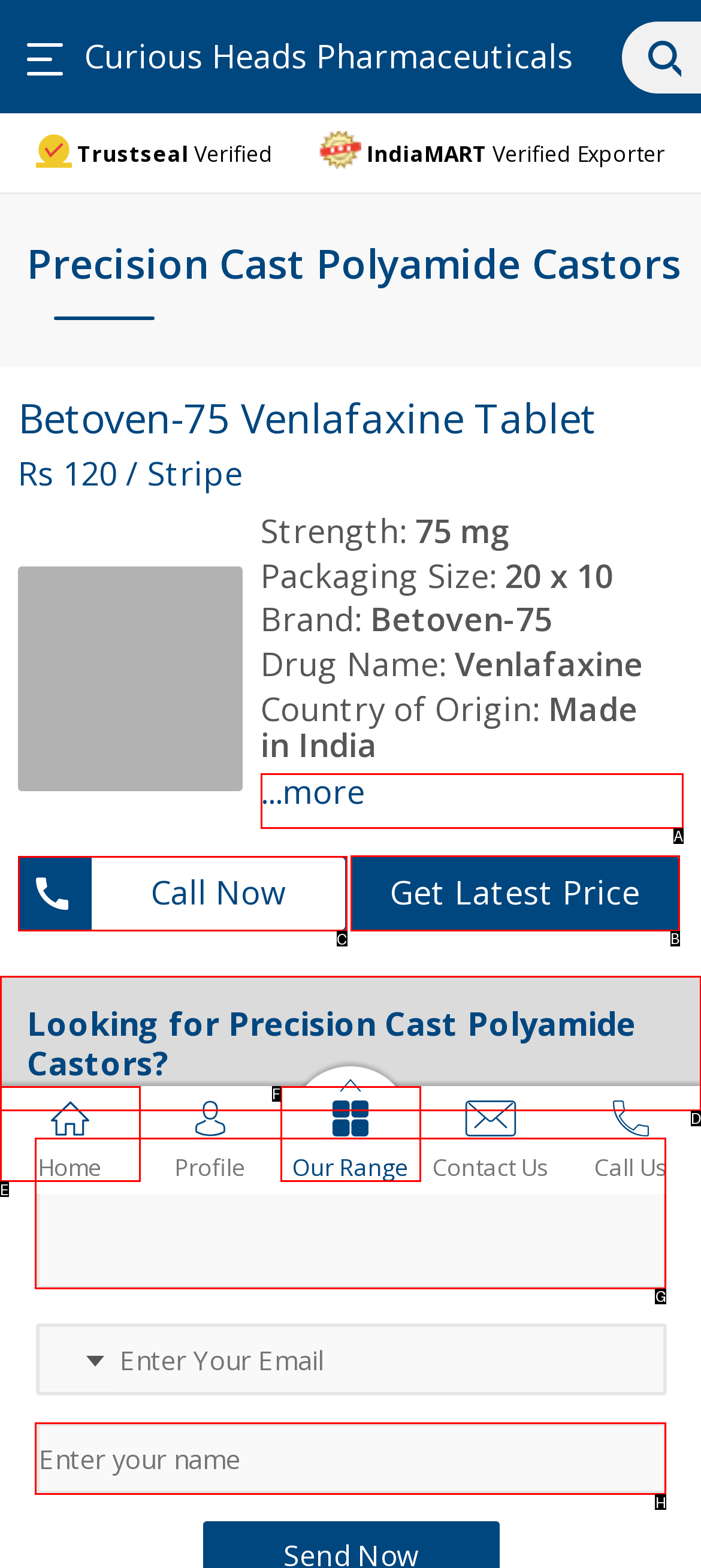Select the letter of the UI element you need to click to complete this task: Click on the 'Call Now' button.

C